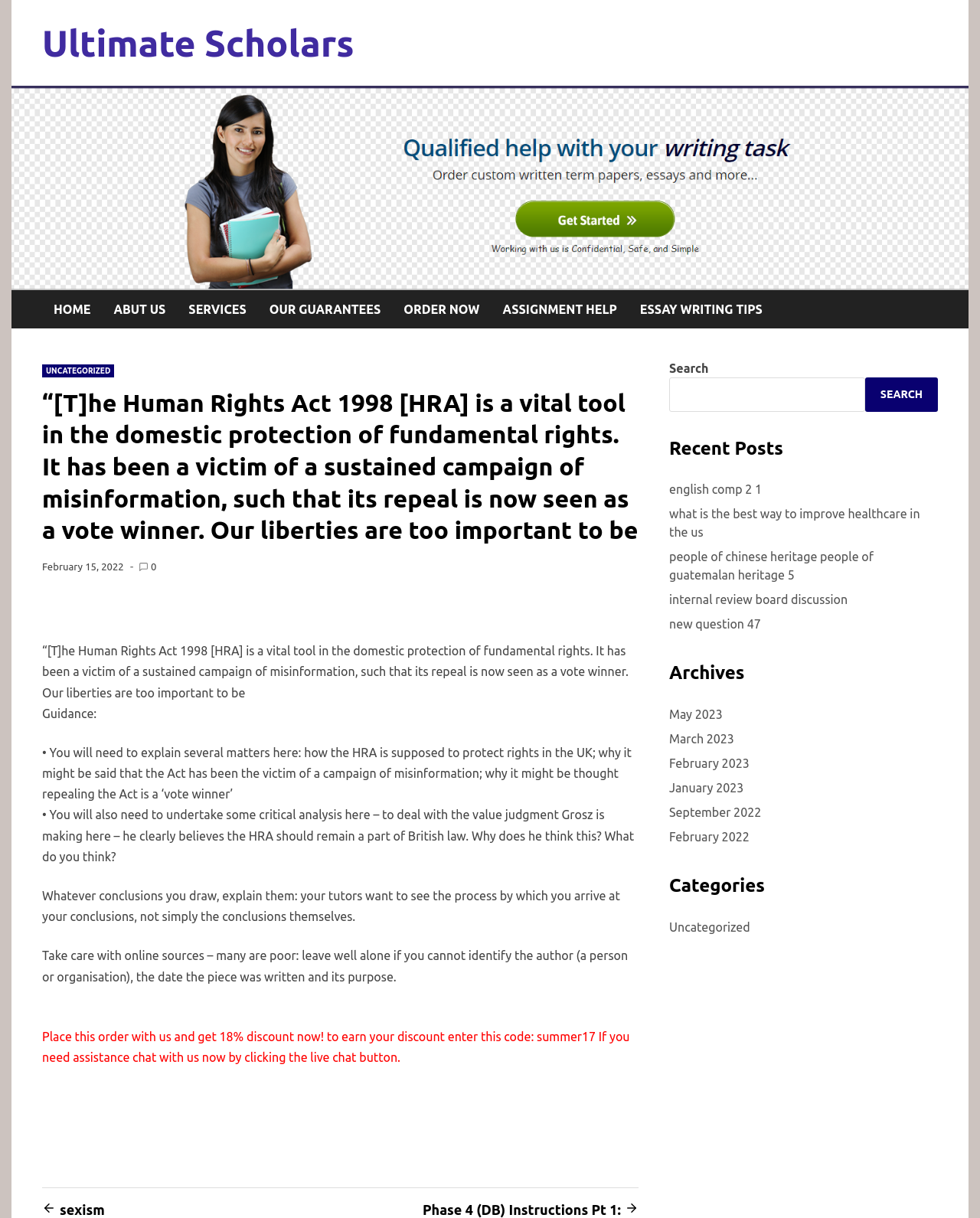Find the bounding box coordinates for the area that must be clicked to perform this action: "Click on the 'HOME' link".

[0.043, 0.238, 0.104, 0.269]